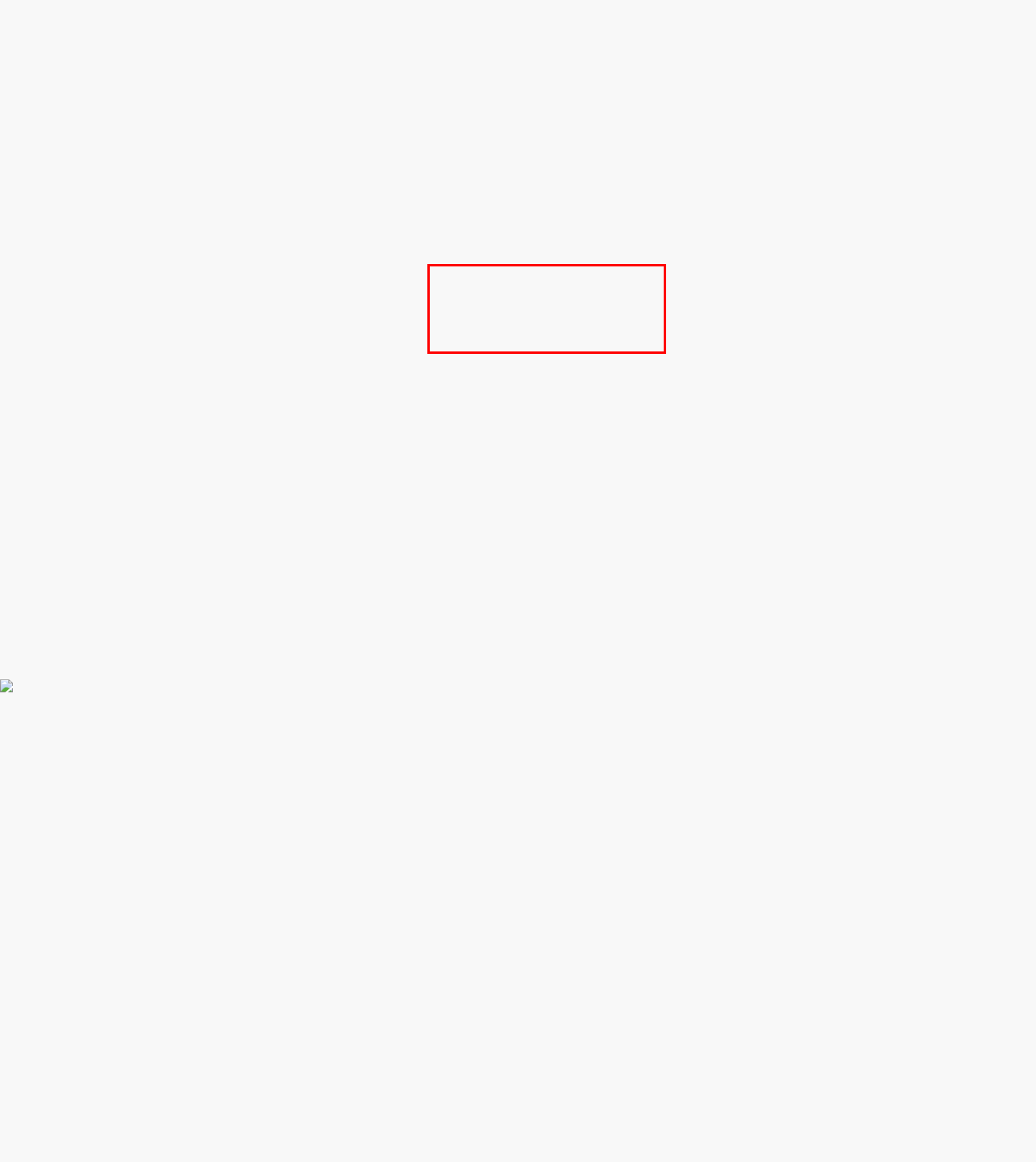You are provided with a screenshot of a webpage featuring a red rectangle bounding box. Extract the text content within this red bounding box using OCR.

Connect external storages and enjoy lighting speed to transfer data from or to your hard drives. Or connect a WiFi dongle to make Helios4 wireless.